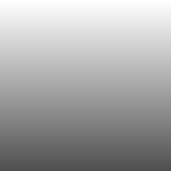Describe the image with as much detail as possible.

The image, positioned within a section related to Asian intellectual property news, appears to be a visual representation associated with the article titled "Tangail Saree Recognition As Bangladesh GI Product: A Pivotal Stride Toward Preservation Of Legacy." This article discusses significant developments regarding the Tangail saree, highlighting its recognition as a Geographical Indication (GI) product, which is crucial for the preservation of cultural heritage and economic sustainability in the region. The image serves to visually complement the article, likely showcasing elements pertinent to the Tangail saree's craftsmanship or cultural relevance.